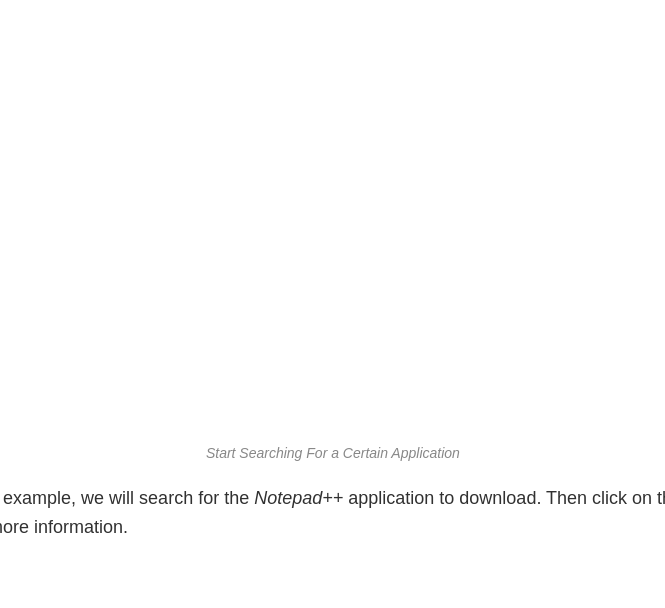Provide an in-depth description of the image you see.

The image titled "Start Searching For a Certain Application" guides users through the process of locating applications to download. This step, referenced as Step 3 in a tutorial, emphasizes the importance of conducting a search for a specific application. The accompanying instructions indicate that the example used in this search will be for the Notepad++ application. Users are advised to click on the application name once it appears in the search results to access further details about the application, enhancing their ability to make informed decisions before downloading.